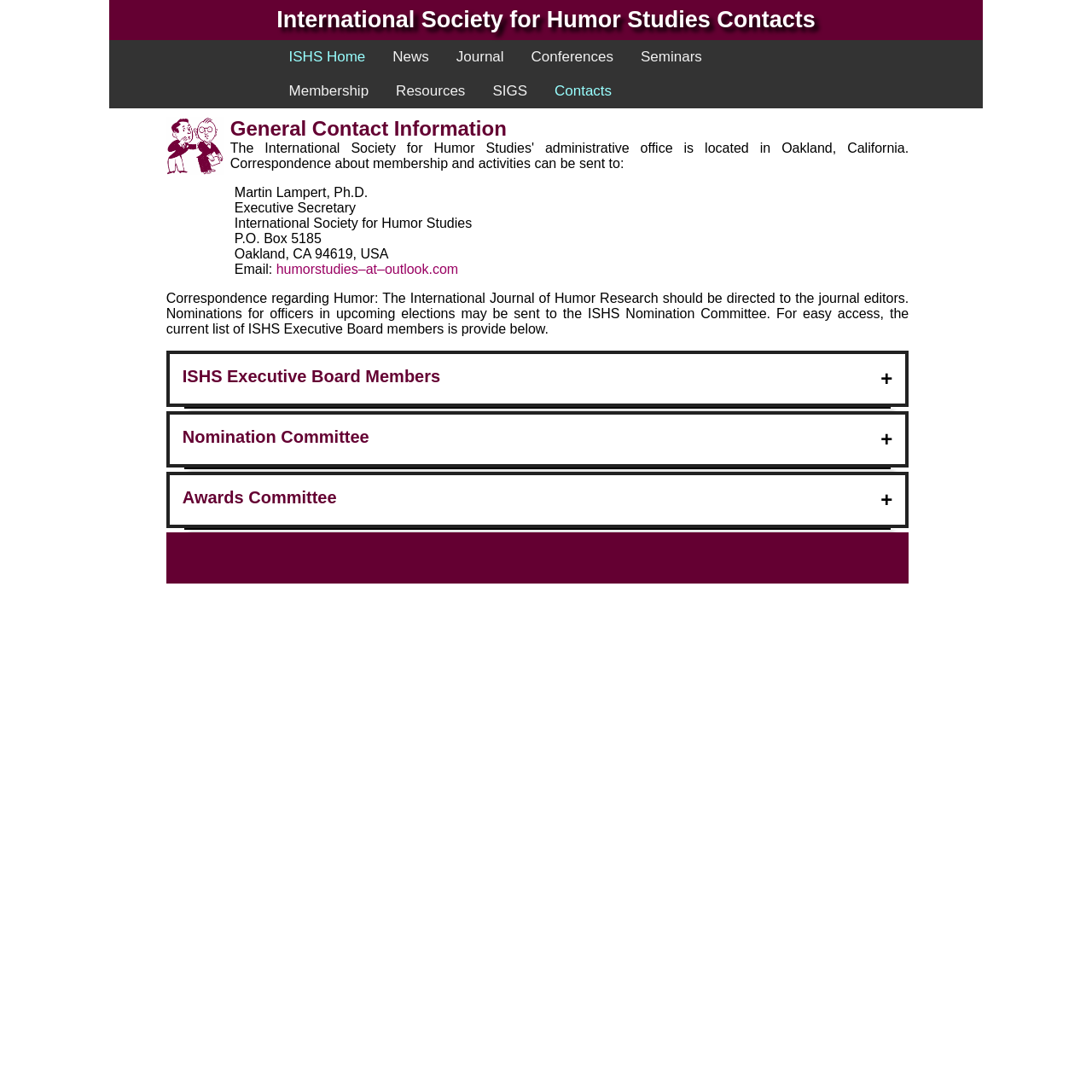Locate the heading on the webpage and return its text.

International Society for Humor Studies Contacts